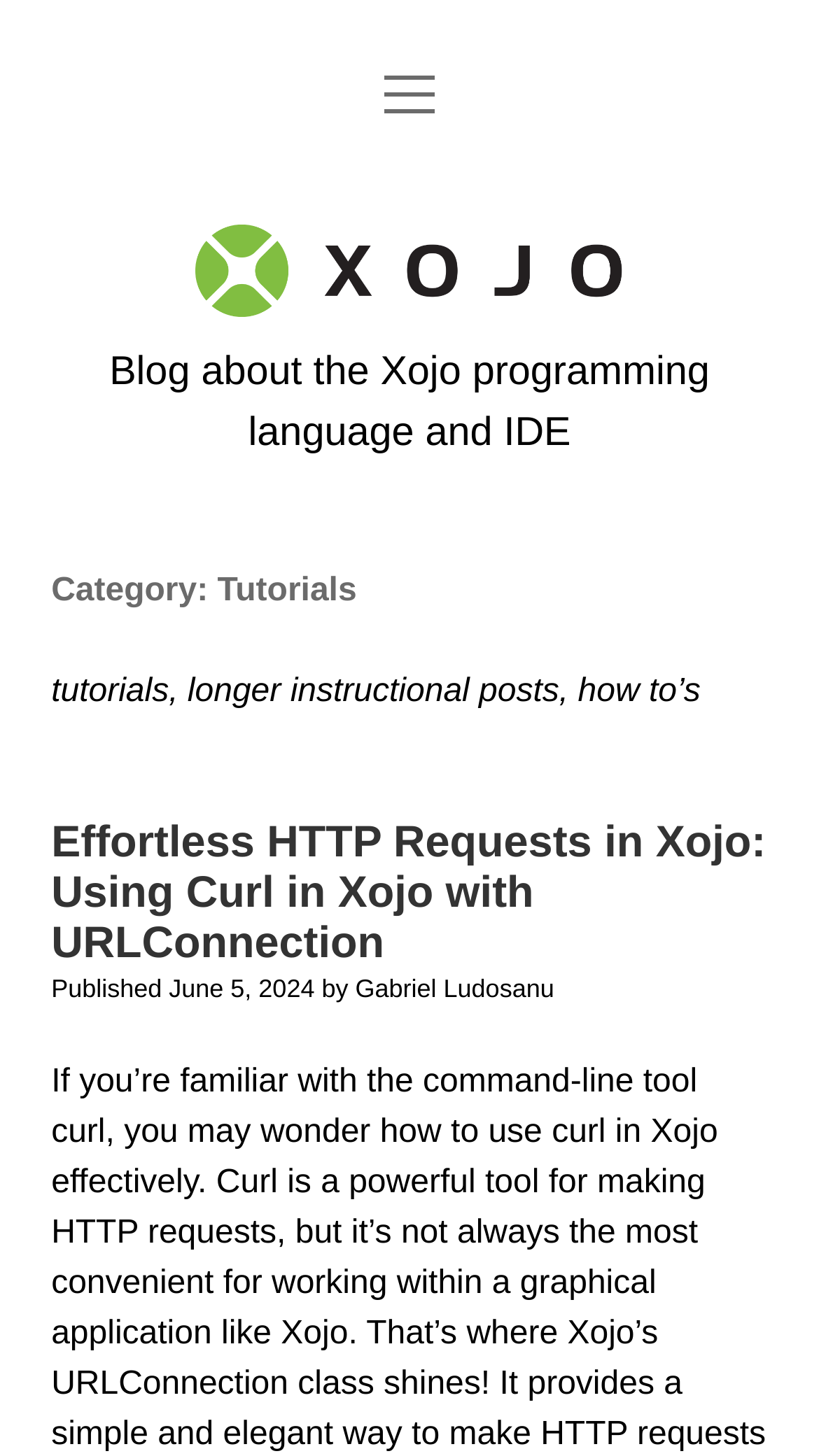Identify the bounding box of the UI element that matches this description: "Xojo Programming Blog".

[0.238, 0.181, 0.762, 0.238]